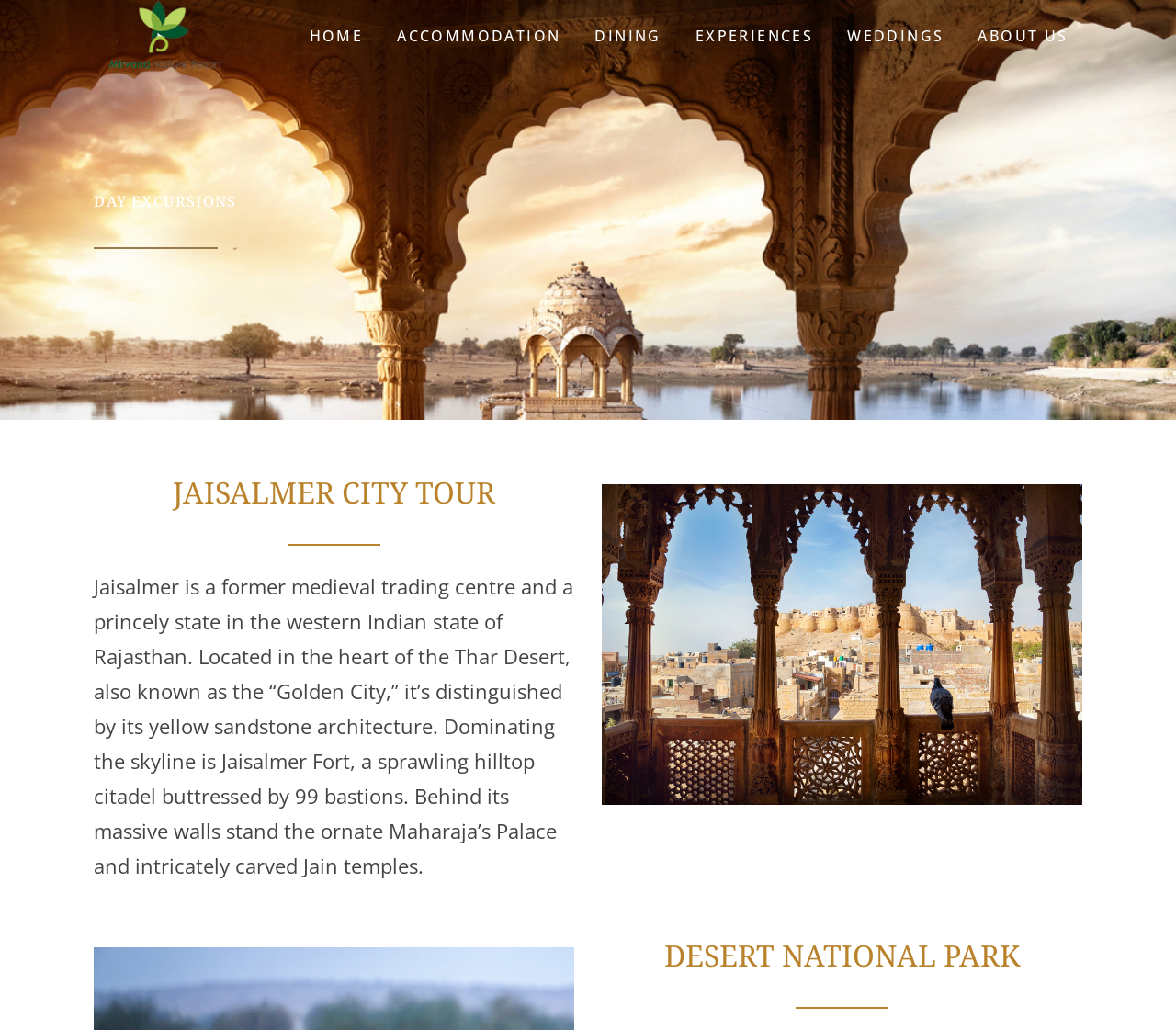What is the name of the fort mentioned in the webpage?
Answer the question with a thorough and detailed explanation.

The webpage mentions 'Dominating the skyline is Jaisalmer Fort, a sprawling hilltop citadel buttressed by 99 bastions.' Therefore, the name of the fort mentioned in the webpage is Jaisalmer Fort.